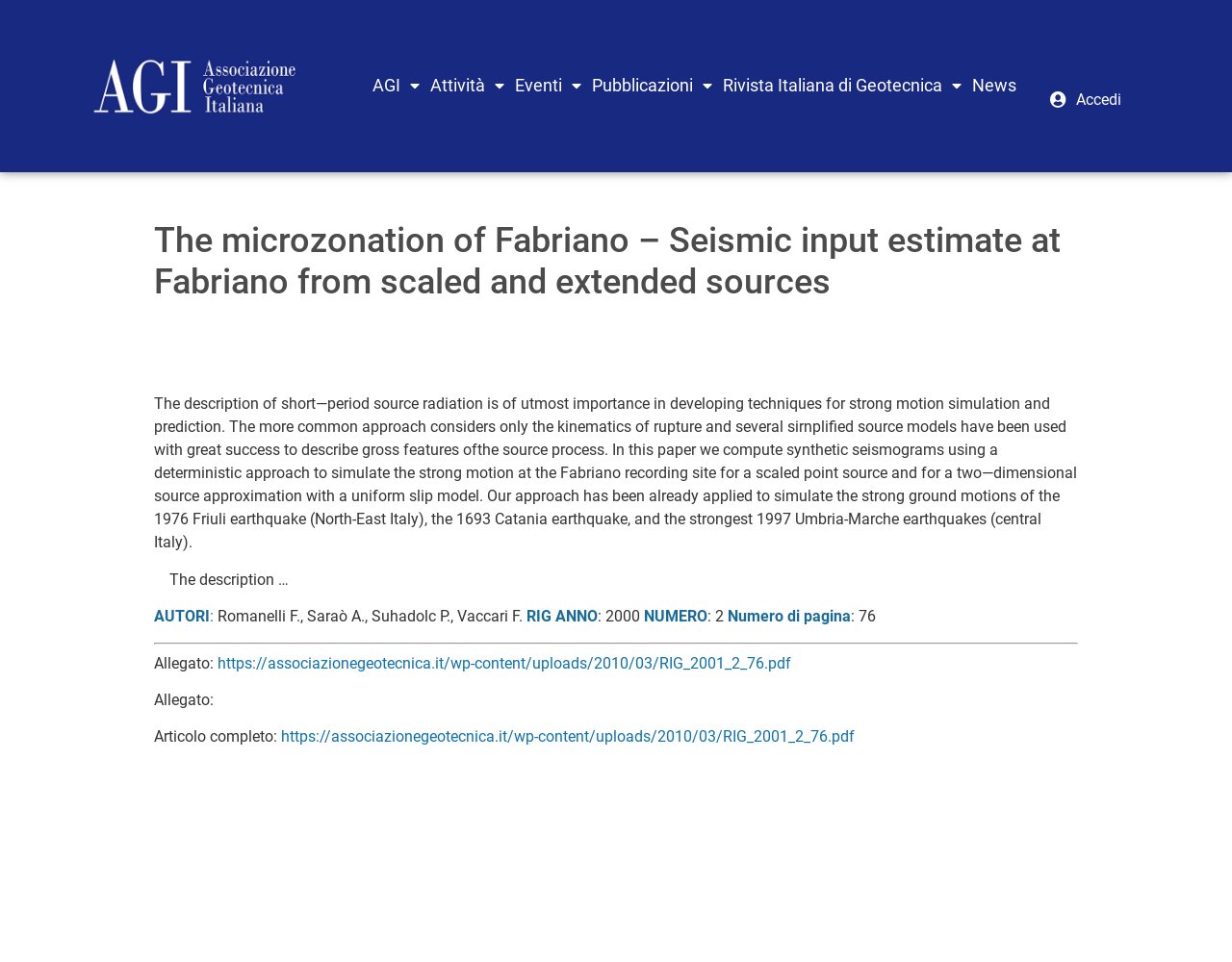Specify the bounding box coordinates of the area to click in order to follow the given instruction: "Download the article."

[0.177, 0.68, 0.642, 0.699]